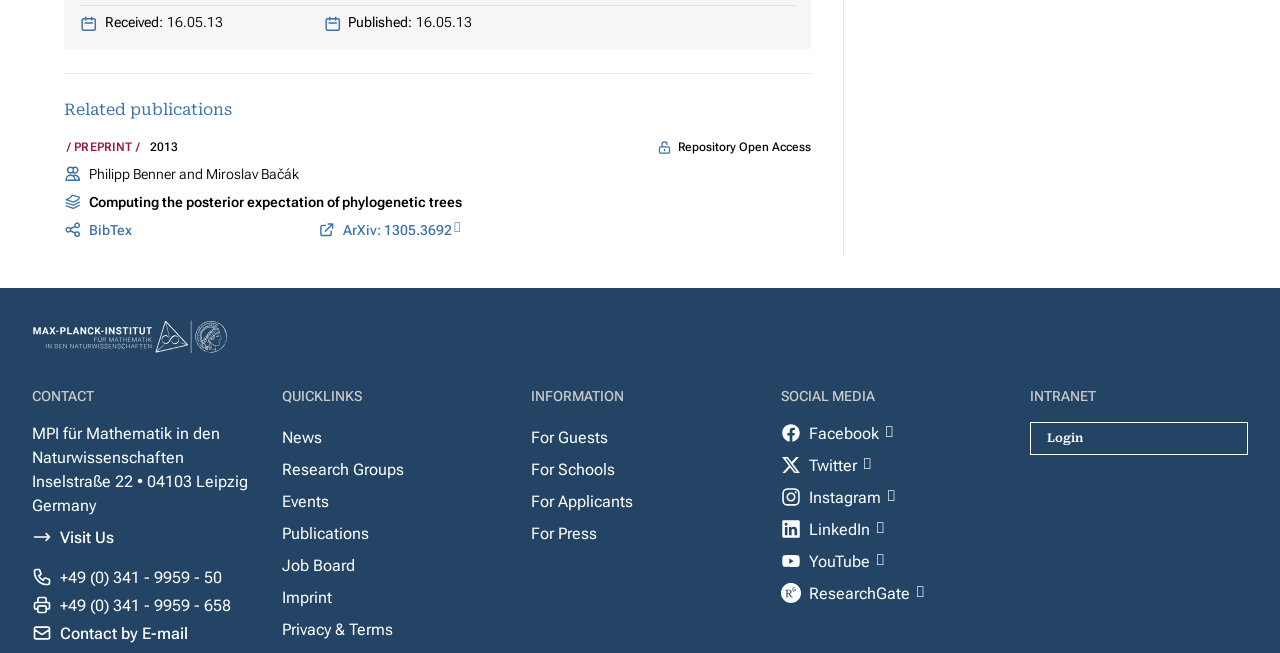Please find the bounding box coordinates of the element's region to be clicked to carry out this instruction: "Download BibTex".

[0.069, 0.337, 0.103, 0.367]